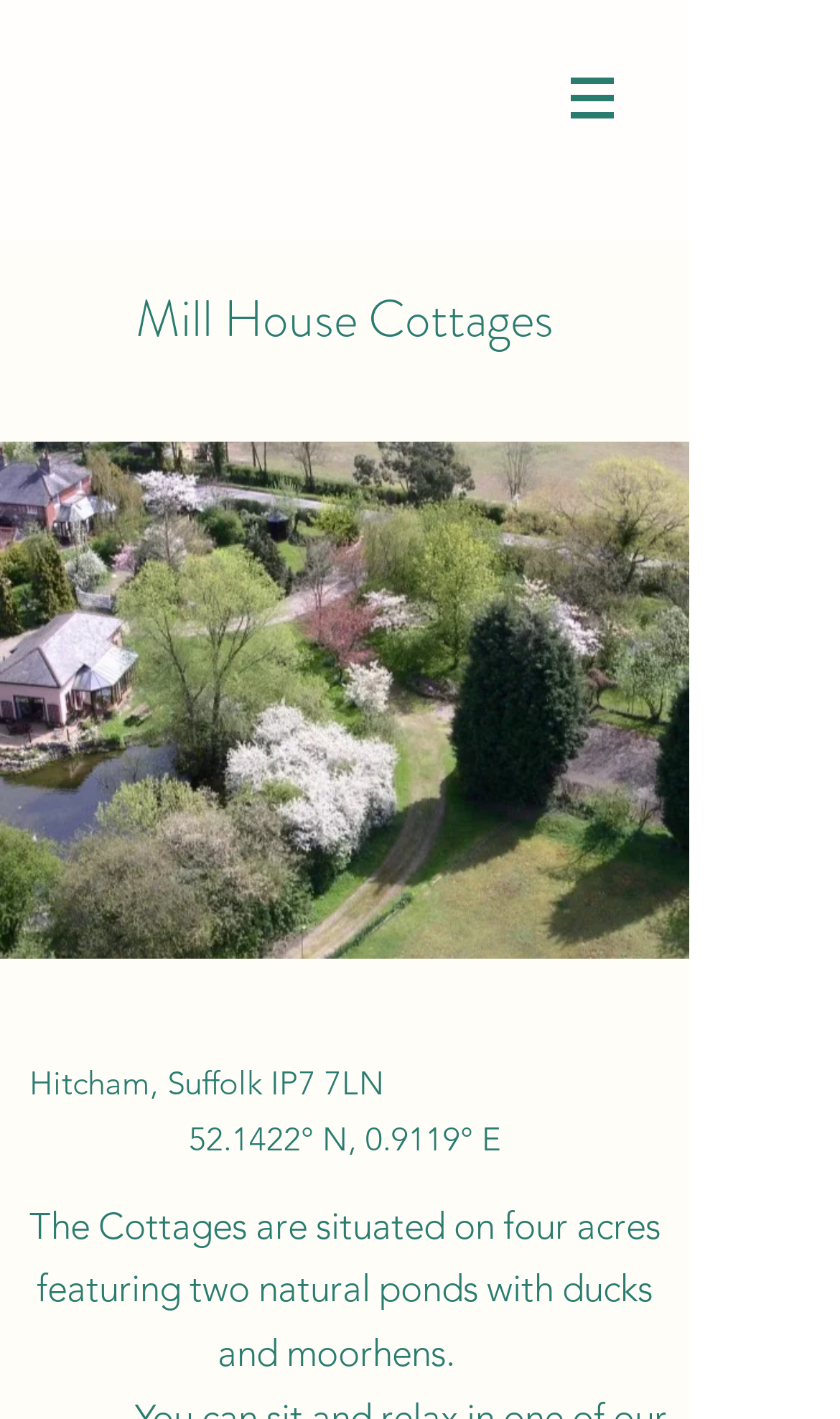What is the location of Mill House Cottages?
Based on the image content, provide your answer in one word or a short phrase.

Hitcham, Suffolk